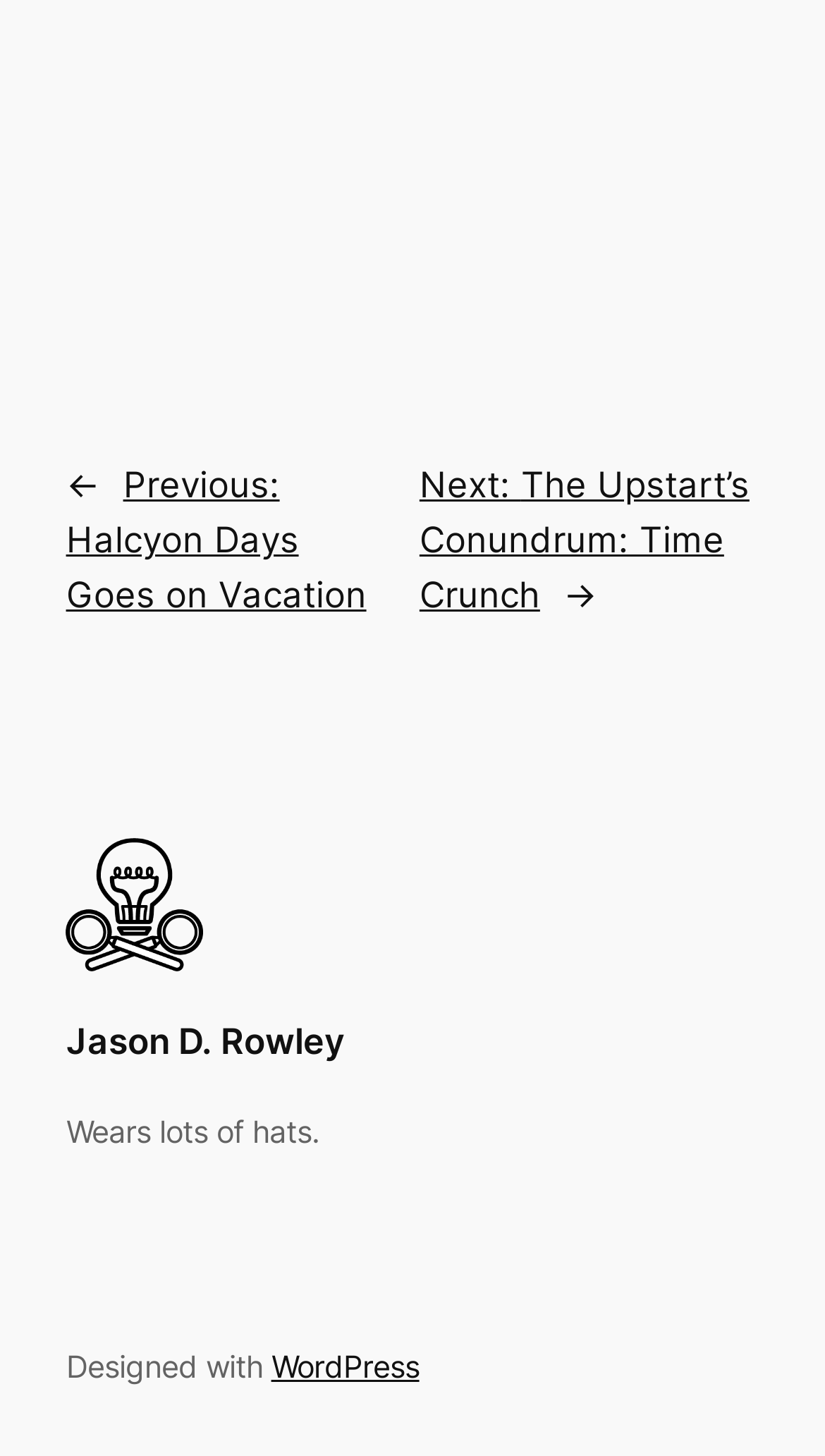Use a single word or phrase to answer this question: 
What is the author's profession?

Wears lots of hats